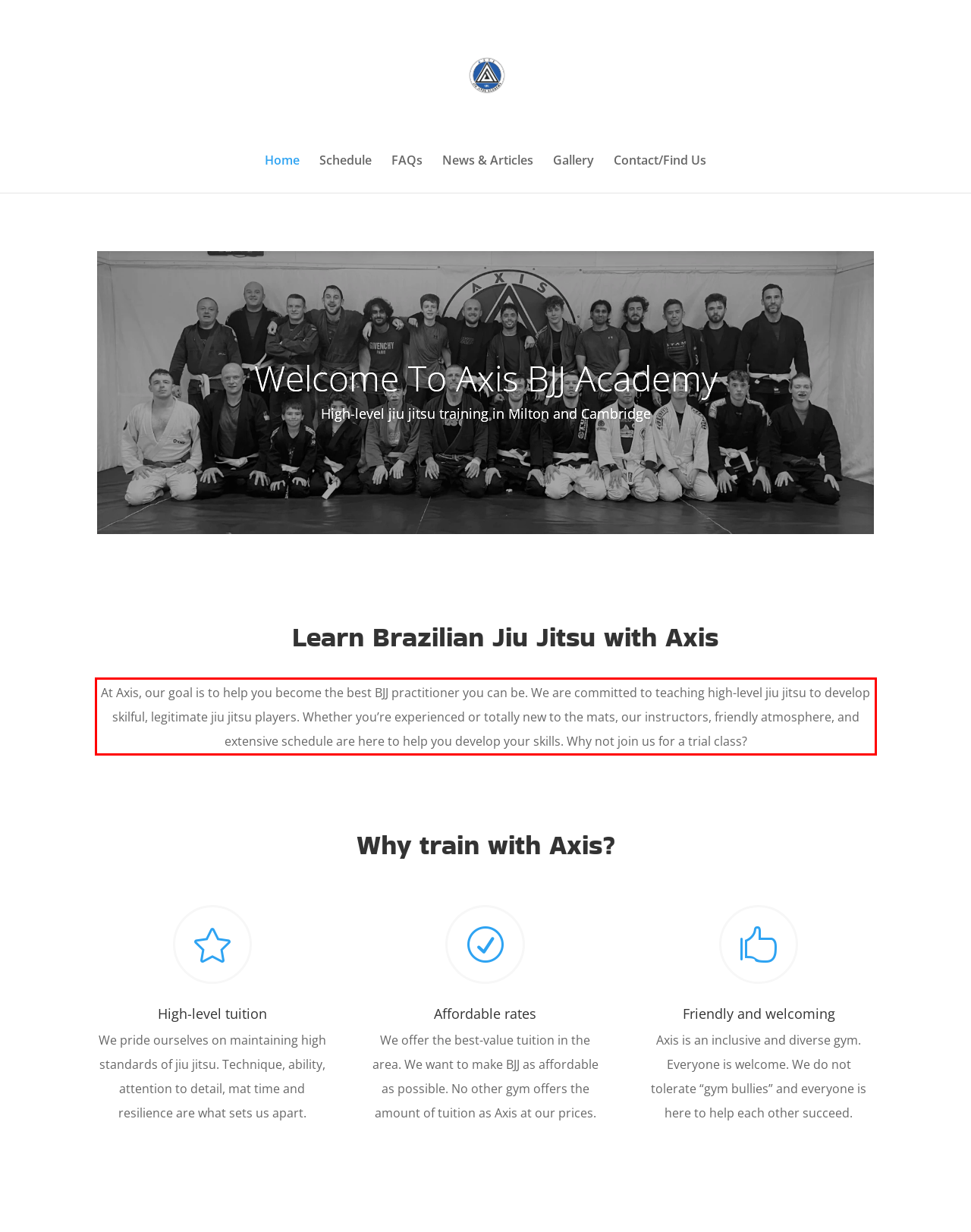You are presented with a screenshot containing a red rectangle. Extract the text found inside this red bounding box.

At Axis, our goal is to help you become the best BJJ practitioner you can be. We are committed to teaching high-level jiu jitsu to develop skilful, legitimate jiu jitsu players. Whether you’re experienced or totally new to the mats, our instructors, friendly atmosphere, and extensive schedule are here to help you develop your skills. Why not join us for a trial class?